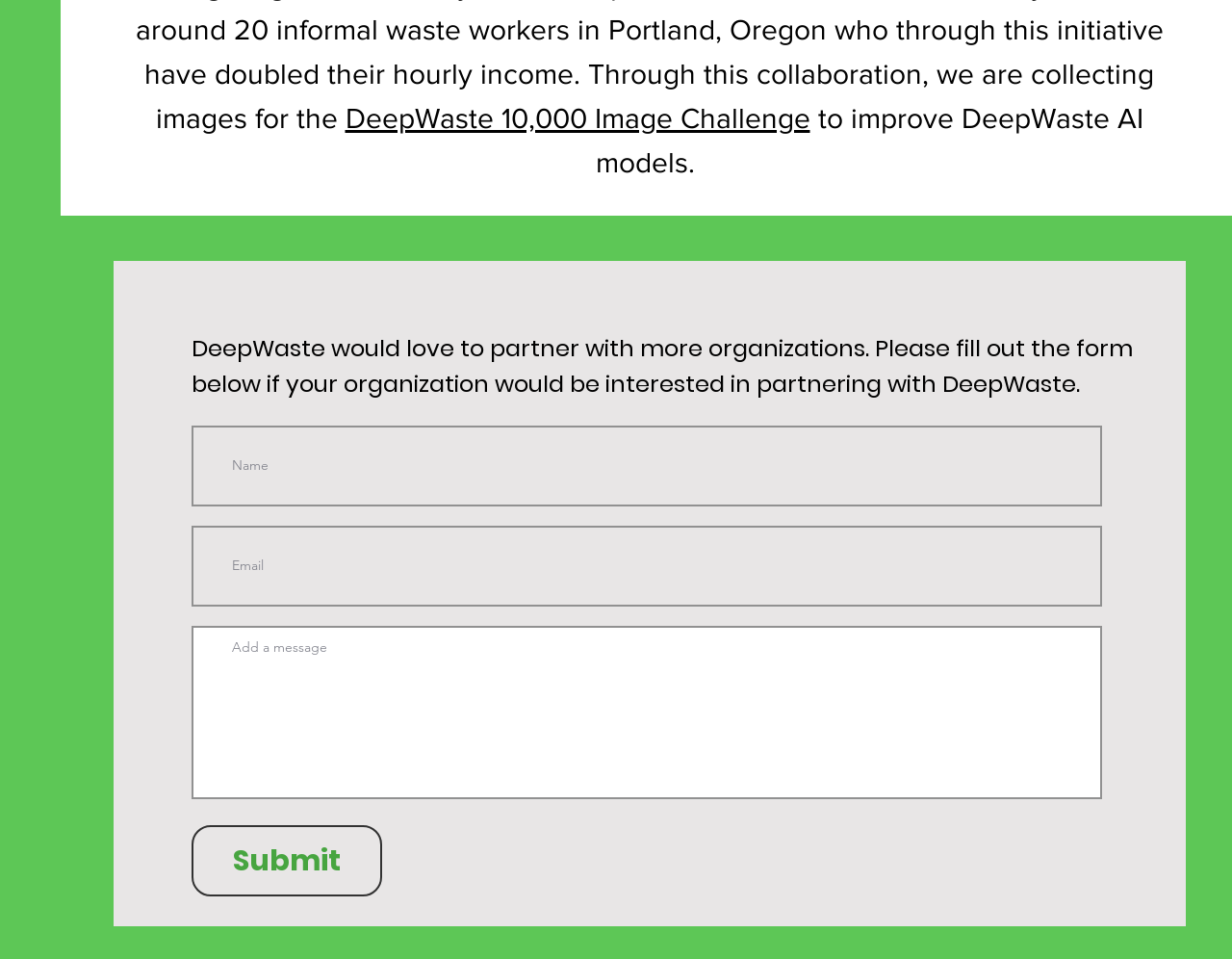Using the details in the image, give a detailed response to the question below:
What is the purpose of the webpage?

The webpage appears to be a partnership form for organizations to collaborate with DeepWaste, as indicated by the heading 'DeepWaste would love to partner with more organizations.' and the presence of a form with fields for name, email, and other information.